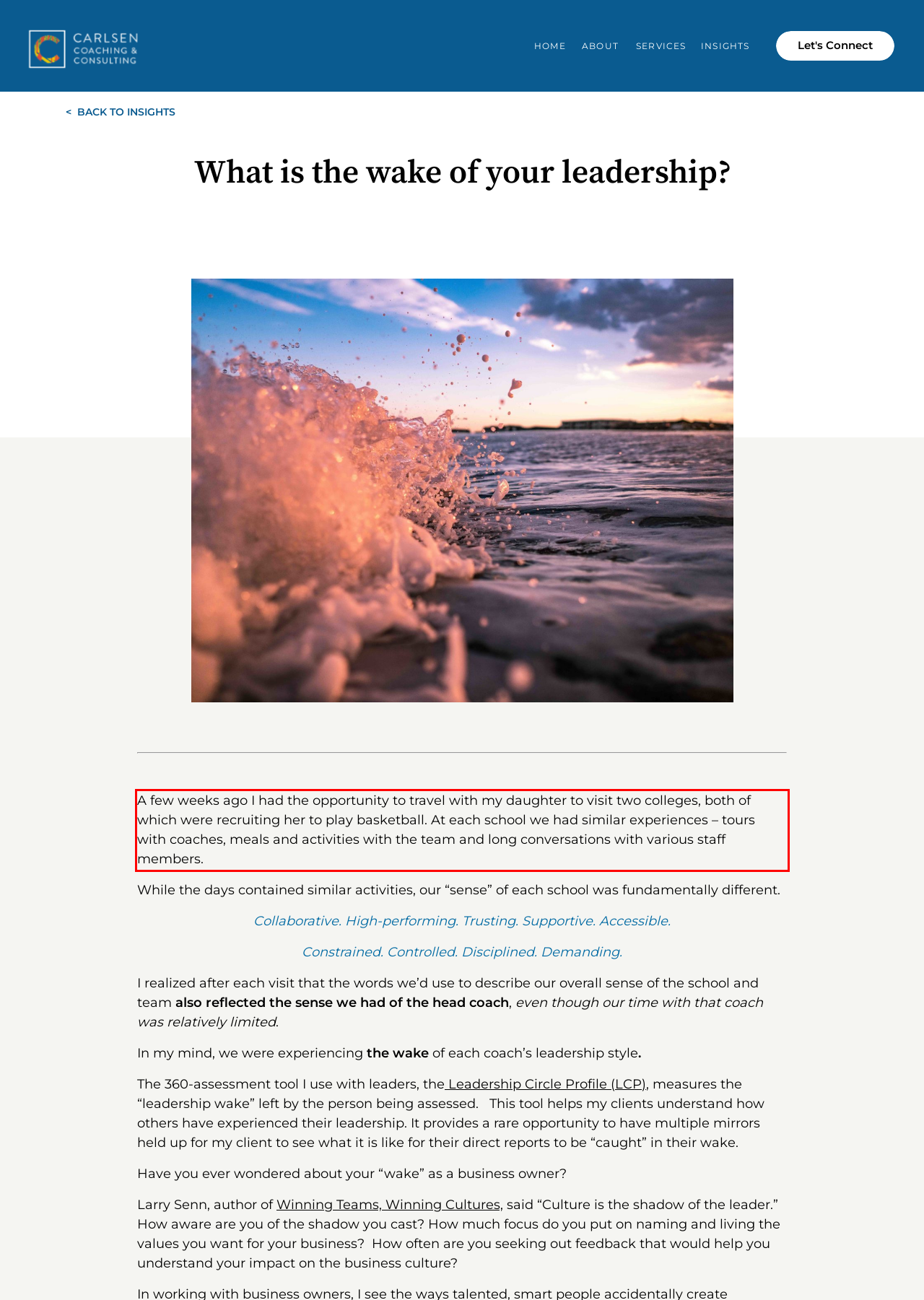You have a screenshot of a webpage where a UI element is enclosed in a red rectangle. Perform OCR to capture the text inside this red rectangle.

A few weeks ago I had the opportunity to travel with my daughter to visit two colleges, both of which were recruiting her to play basketball. At each school we had similar experiences – tours with coaches, meals and activities with the team and long conversations with various staff members.